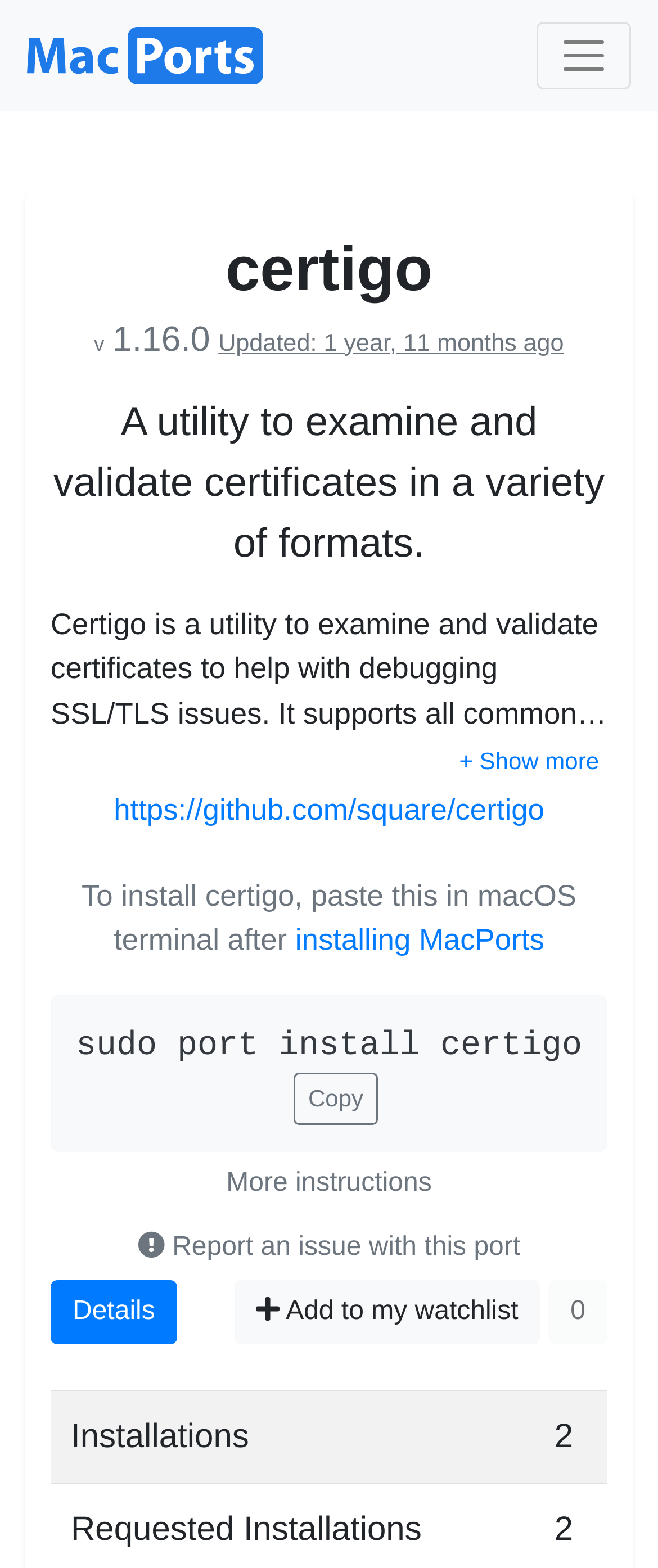Respond to the following query with just one word or a short phrase: 
What is the purpose of certigo?

Examine and validate certificates